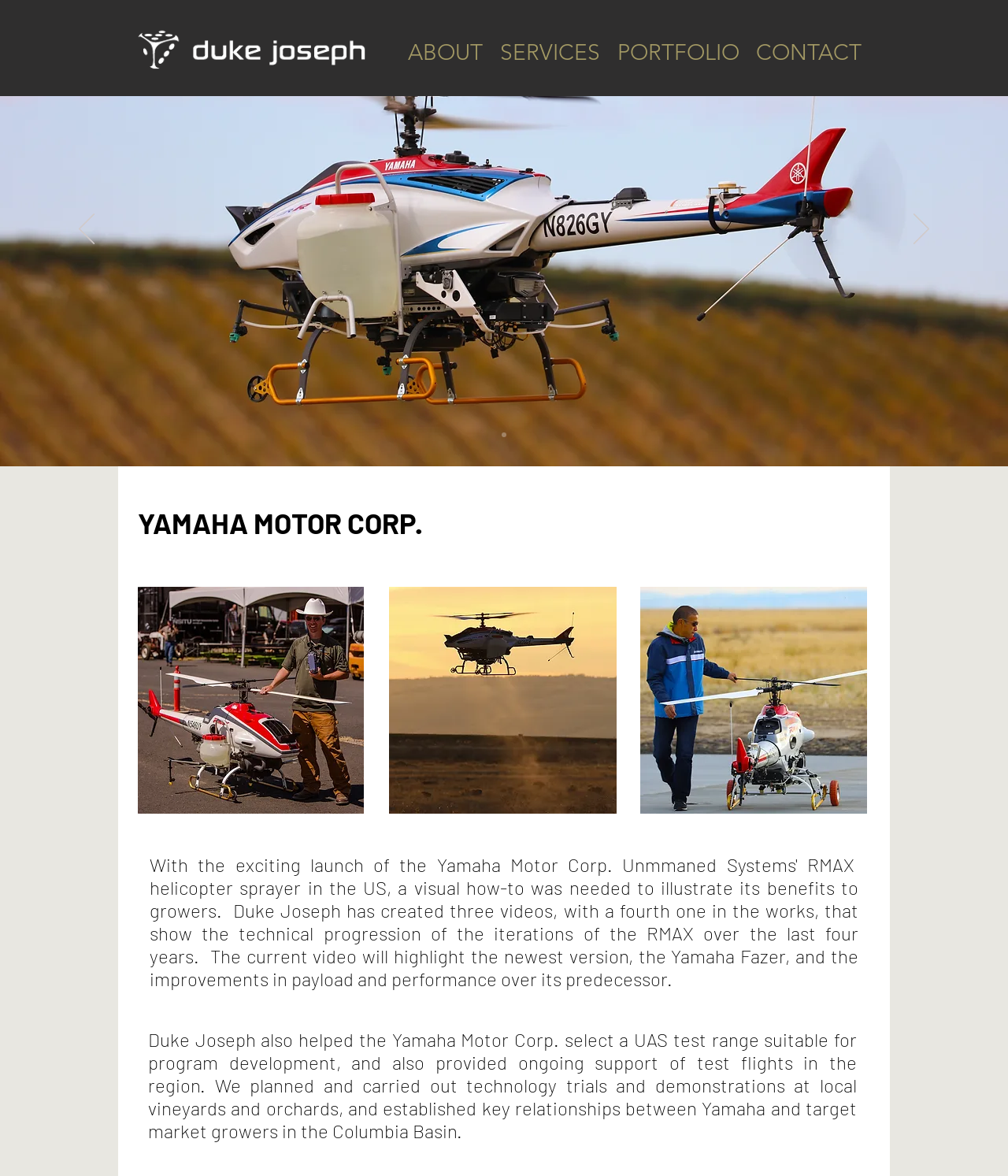What is the purpose of Yamaha Fazer?
Based on the image, answer the question in a detailed manner.

I found the answer by looking at the generic element 'Yamaha Fazer crop spraying drone' which contains an image of Yamaha Fazer, indicating that it is used for crop spraying.